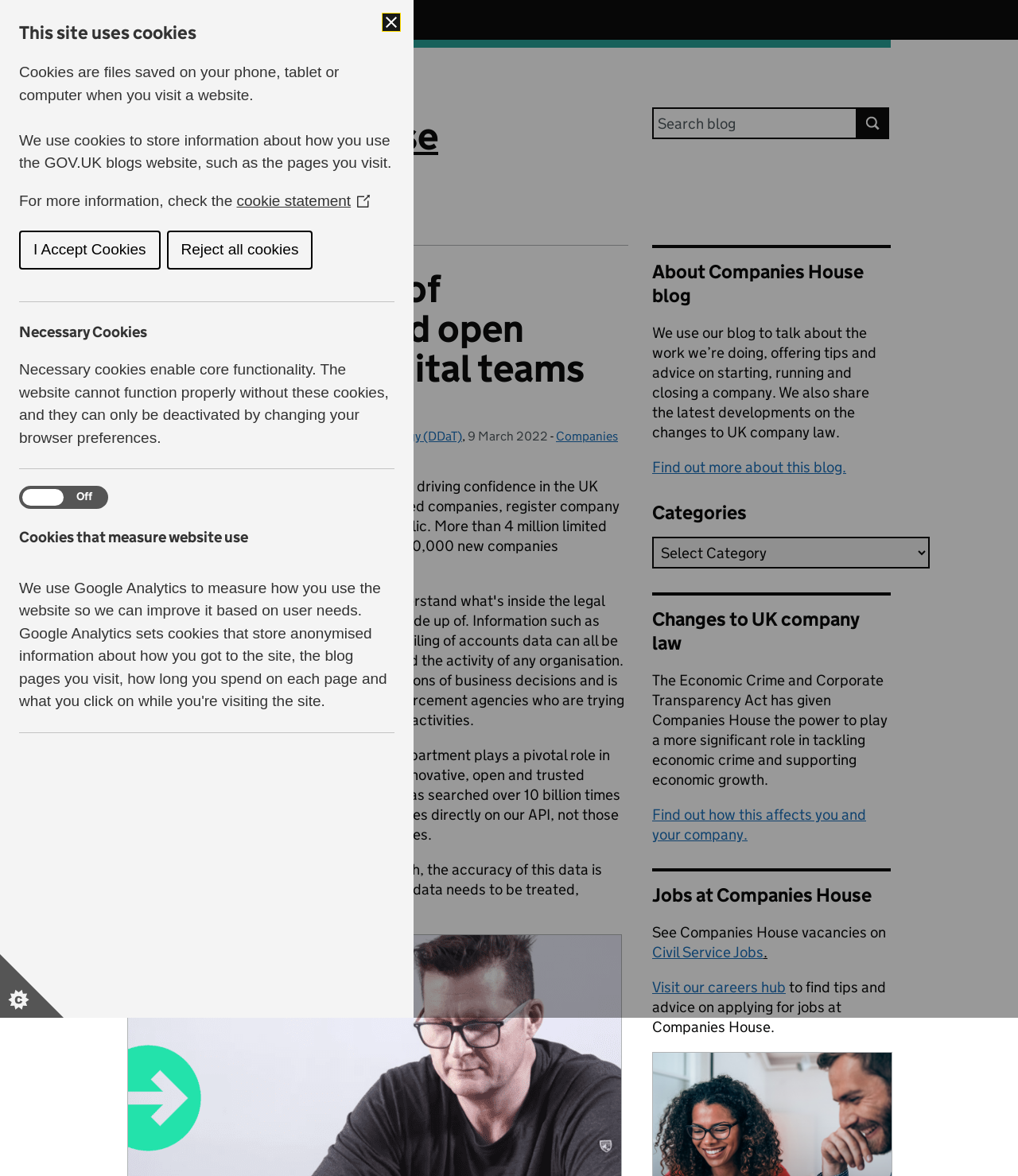What is the purpose of the Companies House blog?
Please craft a detailed and exhaustive response to the question.

The webpage states that the Companies House blog is used to talk about the work they’re doing, offering tips and advice on starting, running and closing a company, and sharing the latest developments on the changes to UK company law.